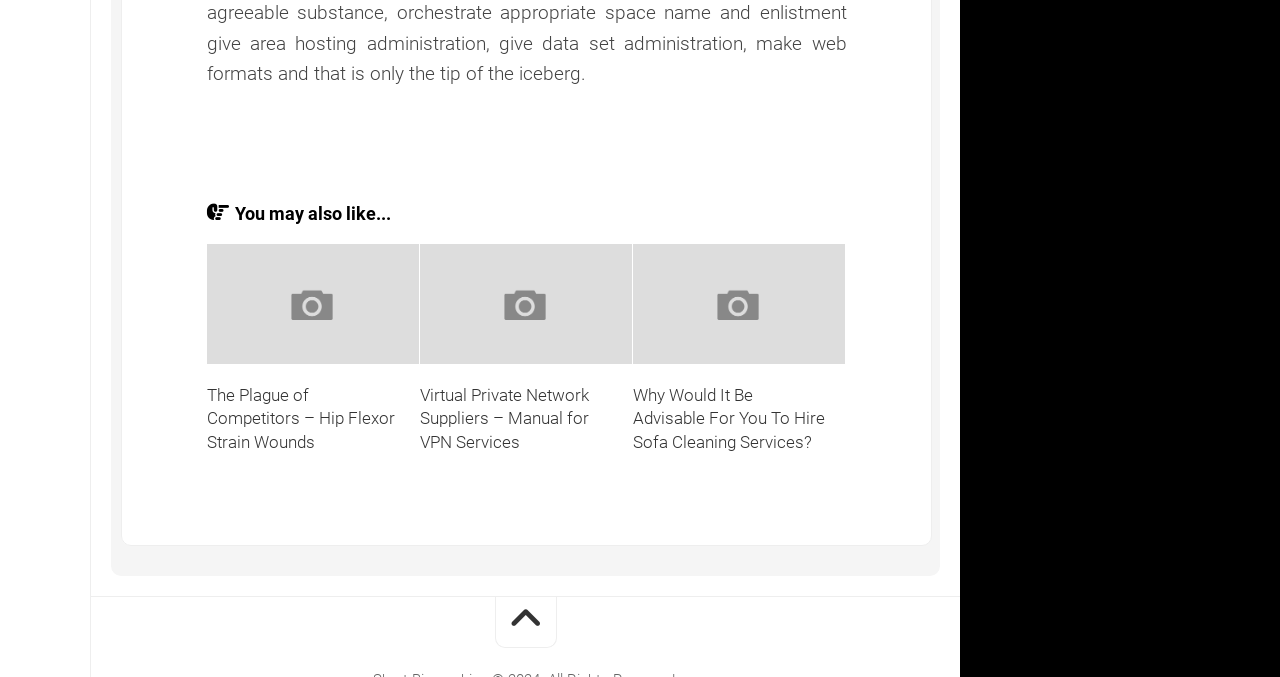Answer the question with a single word or phrase: 
What is the purpose of the images in the articles?

To illustrate the article